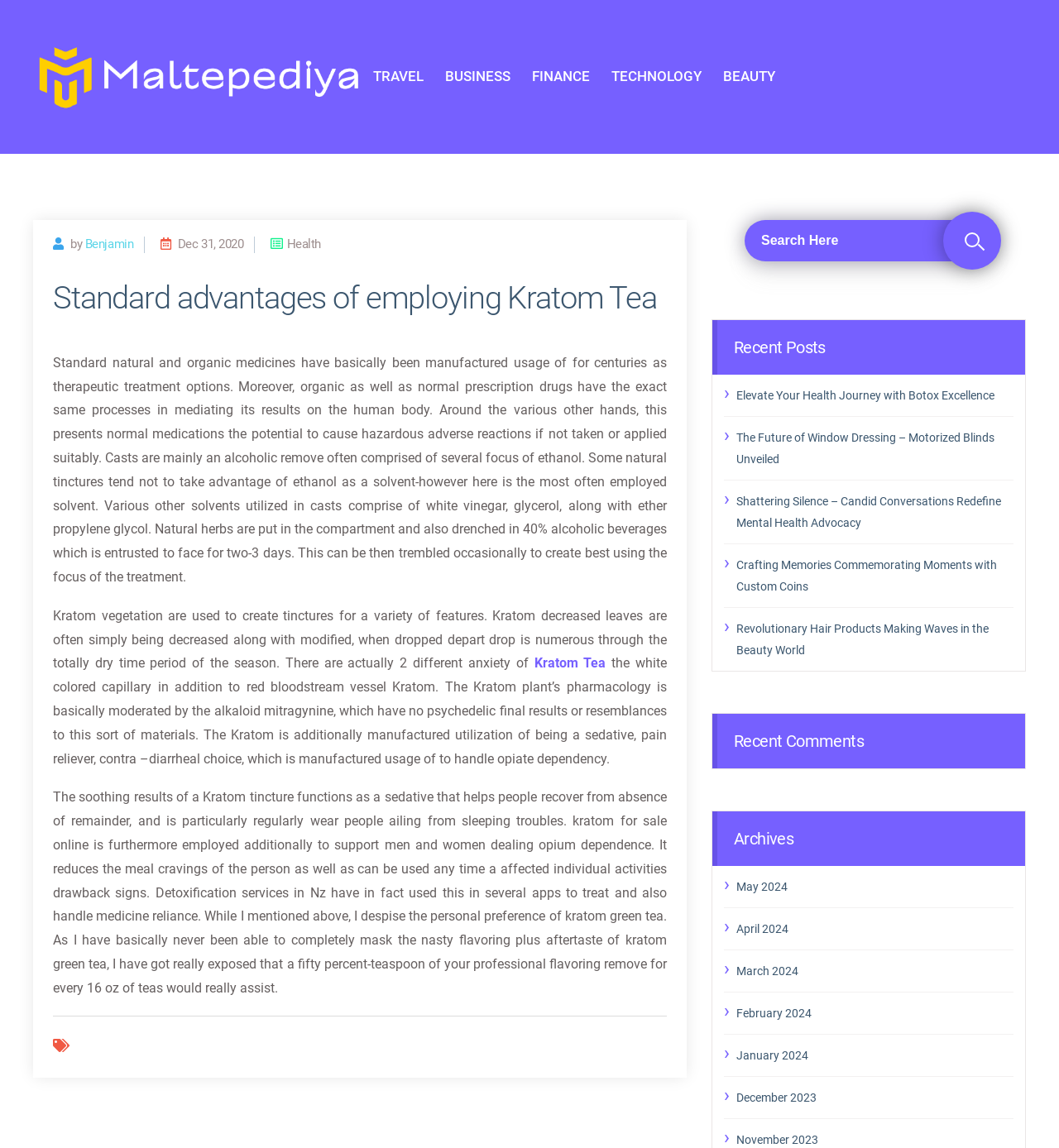Using the webpage screenshot and the element description name="s" placeholder="Search Here", determine the bounding box coordinates. Specify the coordinates in the format (top-left x, top-left y, bottom-right x, bottom-right y) with values ranging from 0 to 1.

[0.703, 0.192, 0.938, 0.228]